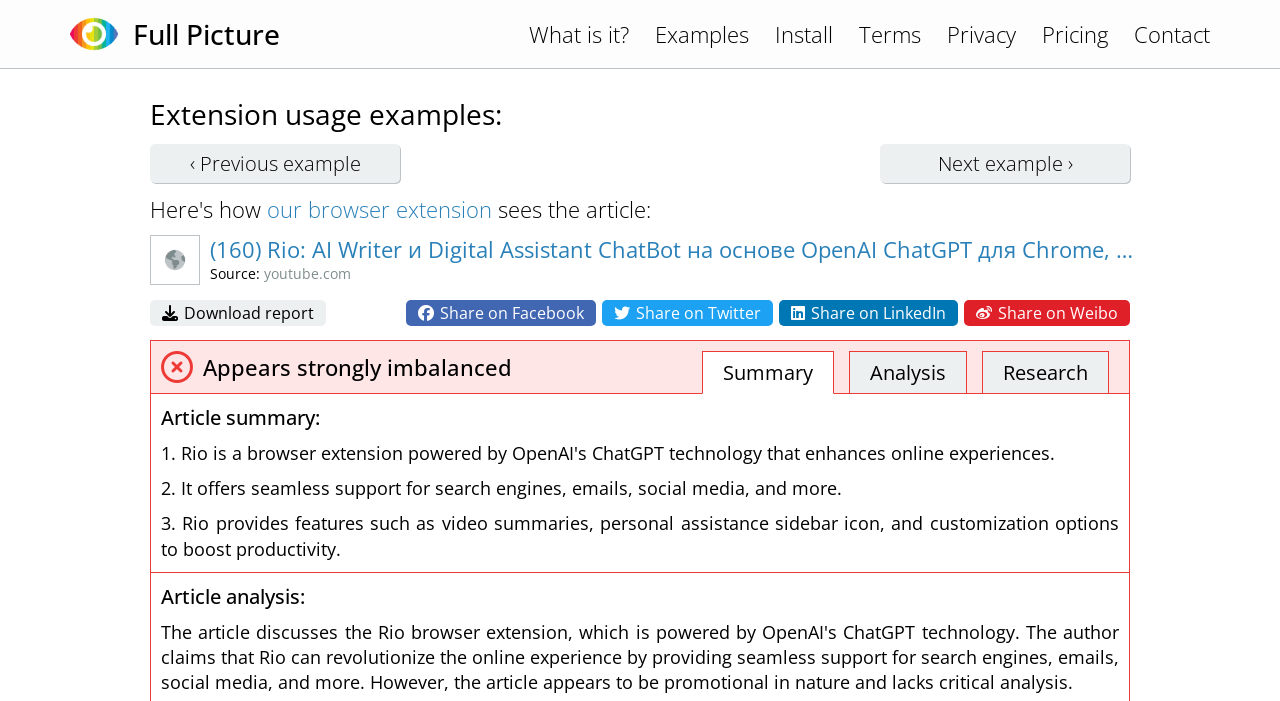Illustrate the webpage with a detailed description.

The webpage appears to be a description of the Rio browser extension, which is powered by OpenAI's ChatGPT technology. At the top of the page, there is a small image and a link to "Full Picture" on the left, followed by a series of links to different sections, including "What is it?", "Examples", "Install", "Terms", "Privacy", "Pricing", and "Contact".

Below these links, there is a heading that reads "Extension usage examples:", followed by two links to navigate through examples. There is also a link to "our browser extension" and a static text that reads "sees the article:". 

On the left side of the page, there is an image, and next to it, a link to a YouTube video. Below this, there is a static text that reads "Source:" followed by the URL "youtube.com". 

Further down, there are several links to share the content on different social media platforms, including Facebook, Twitter, LinkedIn, and Weibo. Next to these links, there is an image and a static text that reads "Appears strongly imbalanced". 

The page also features three links to different sections: "Summary", "Analysis", and "Research". 

The main content of the page is divided into three sections: "Article summary:", "Article analysis:", and an unnamed section that appears to be a description of the Rio browser extension. The "Article summary:" section consists of two paragraphs of text, summarizing the features of the Rio browser extension, including its ability to provide seamless support for search engines, emails, social media, and more, as well as its features such as video summaries, personal assistance sidebar icon, and customization options to boost productivity. The "Article analysis:" section appears to be empty.